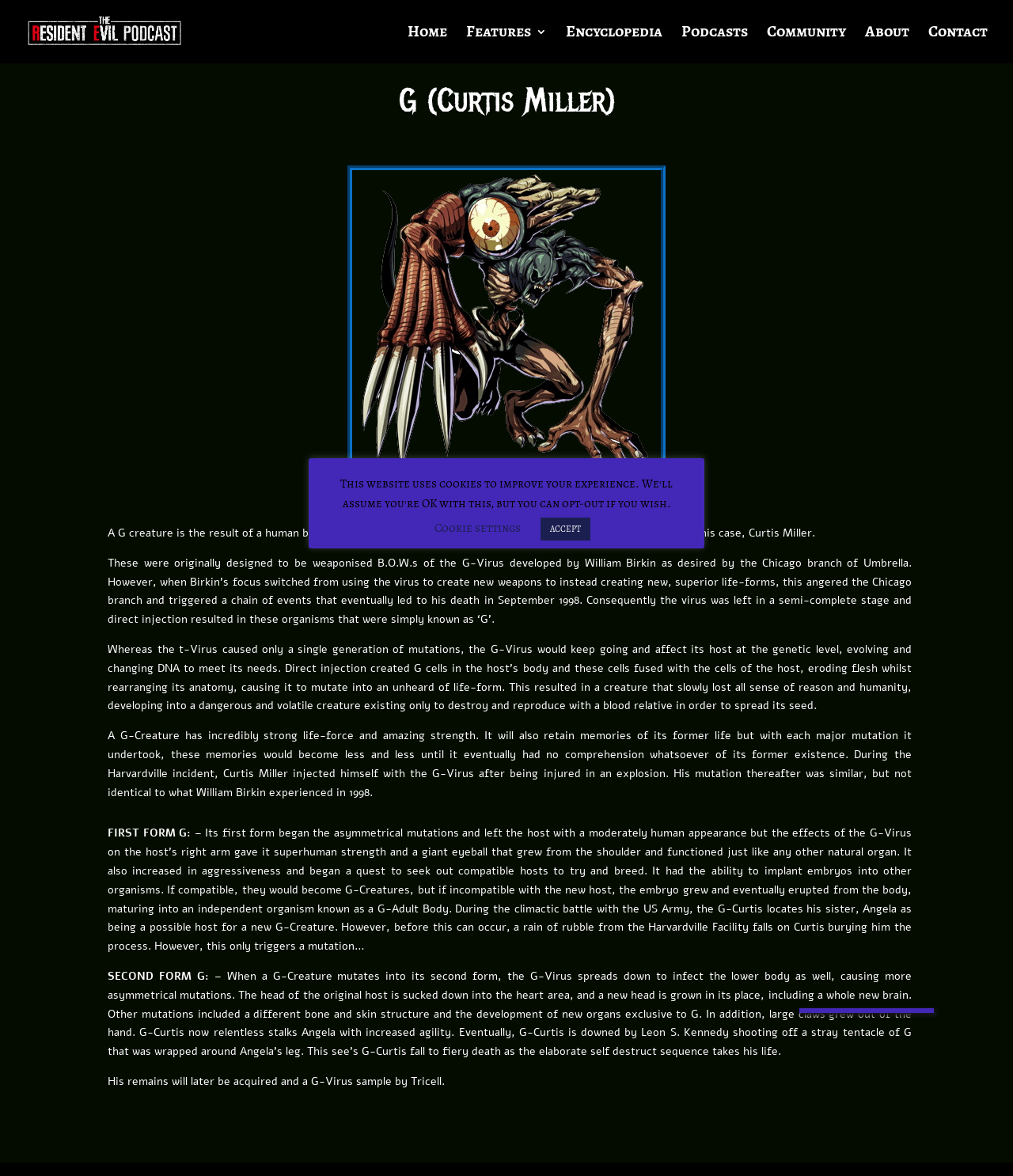What is the name of the podcast?
Look at the image and answer the question using a single word or phrase.

The Resident Evil Podcast